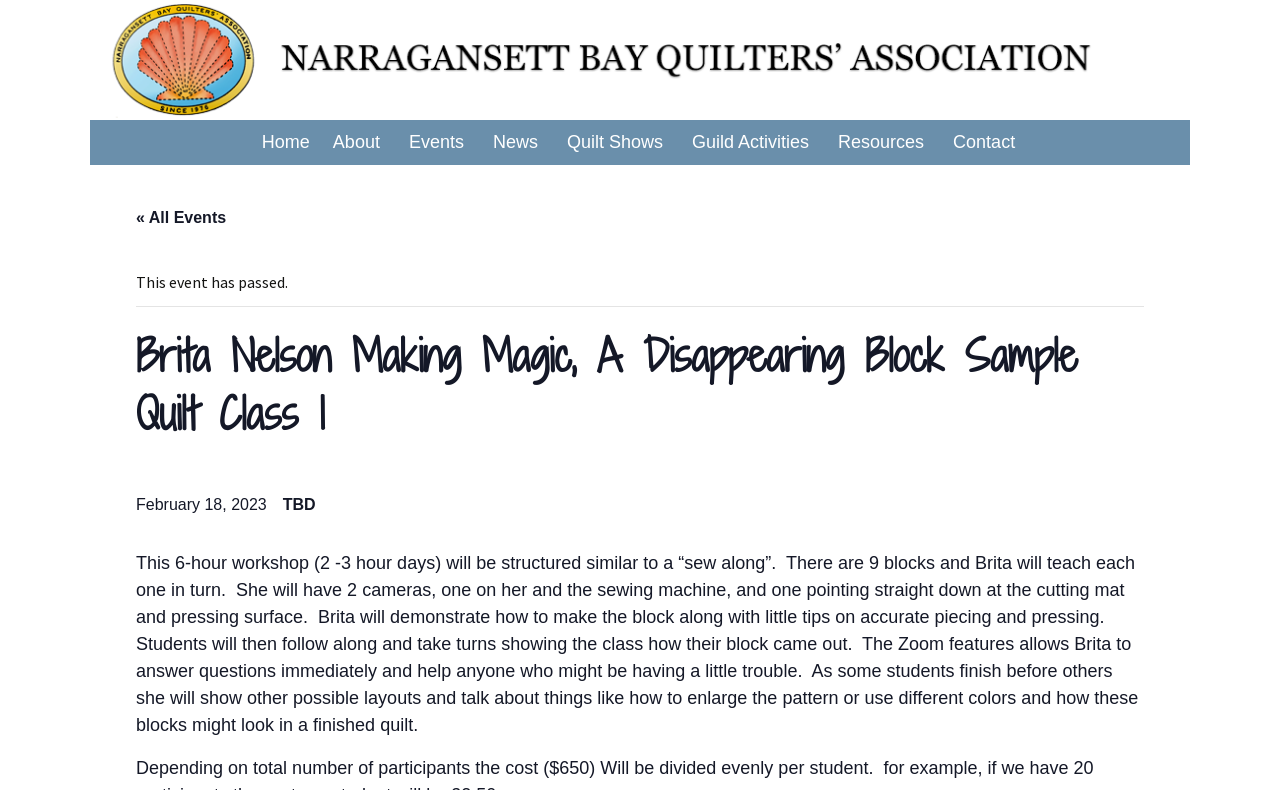Locate the bounding box coordinates of the clickable region to complete the following instruction: "View the 'About' section."

[0.252, 0.152, 0.309, 0.209]